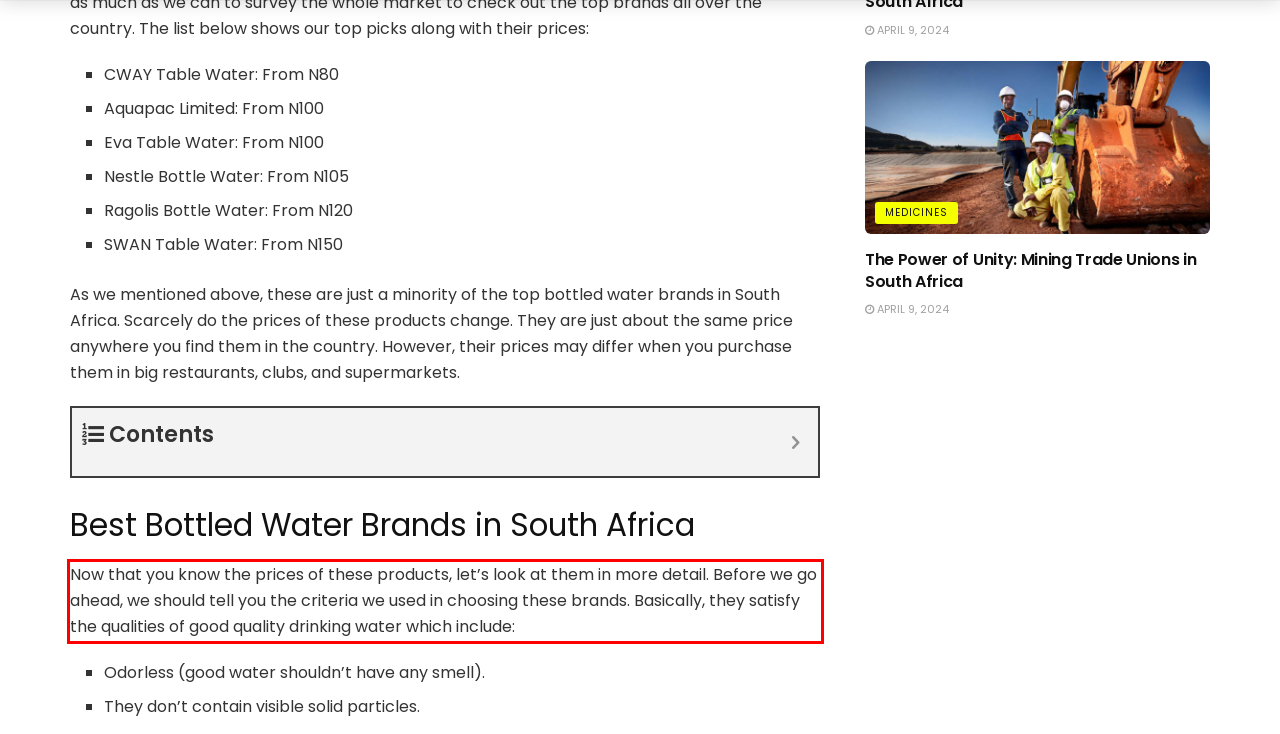Please identify the text within the red rectangular bounding box in the provided webpage screenshot.

Now that you know the prices of these products, let’s look at them in more detail. Before we go ahead, we should tell you the criteria we used in choosing these brands. Basically, they satisfy the qualities of good quality drinking water which include: